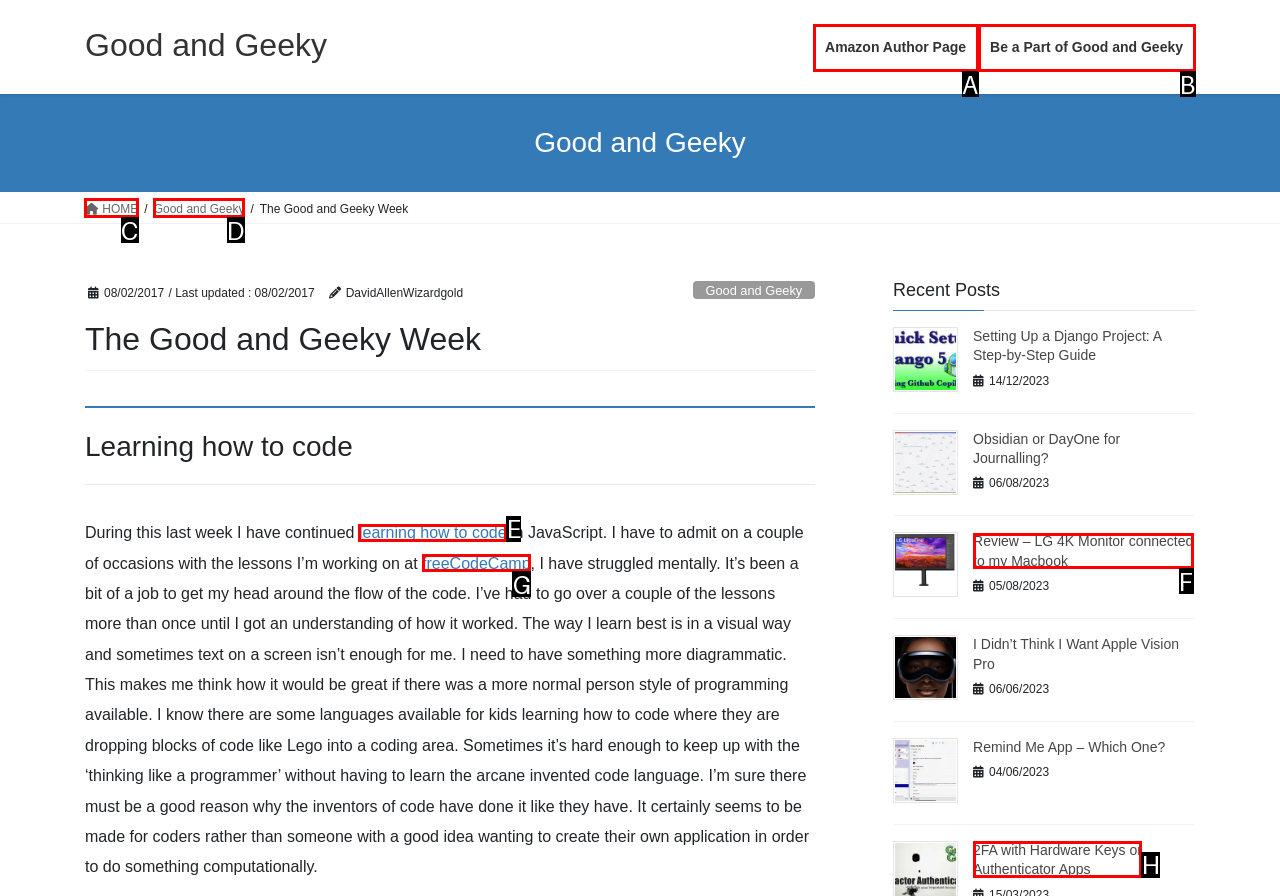Figure out which option to click to perform the following task: Share on twitter
Provide the letter of the correct option in your response.

None